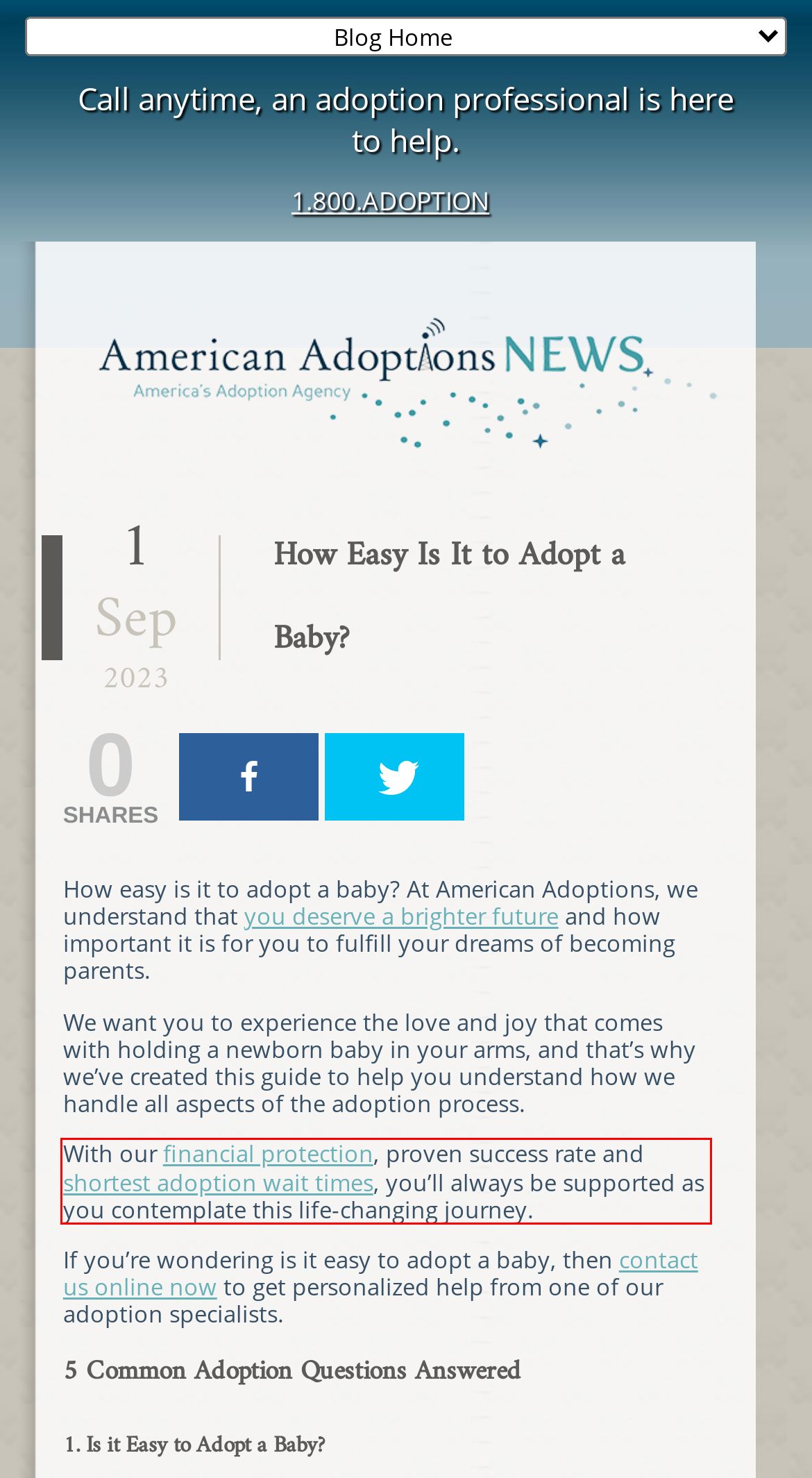Given a screenshot of a webpage containing a red bounding box, perform OCR on the text within this red bounding box and provide the text content.

With our financial protection, proven success rate and shortest adoption wait times, you’ll always be supported as you contemplate this life-changing journey.